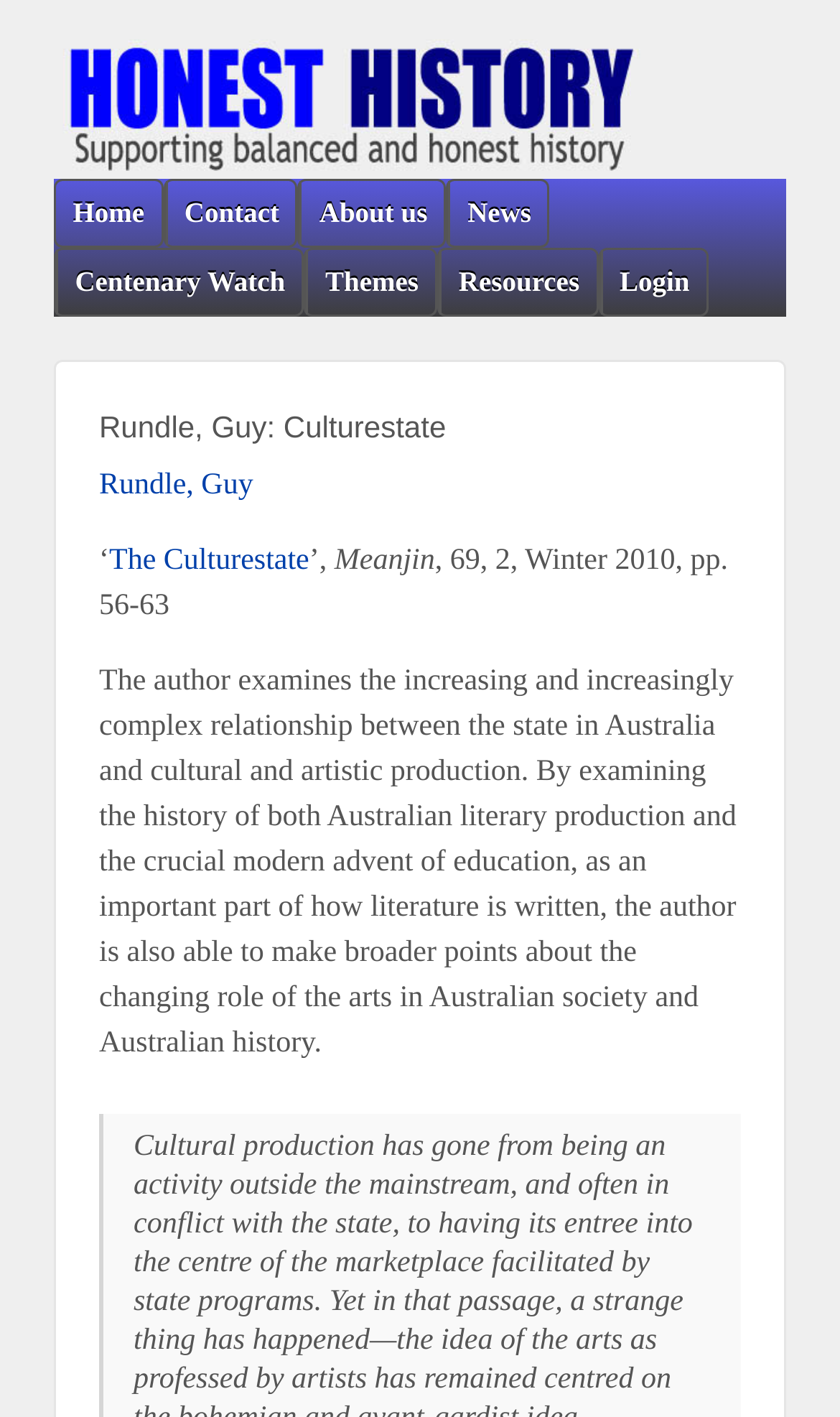Based on the element description: "News", identify the bounding box coordinates for this UI element. The coordinates must be four float numbers between 0 and 1, listed as [left, top, right, bottom].

[0.534, 0.127, 0.652, 0.173]